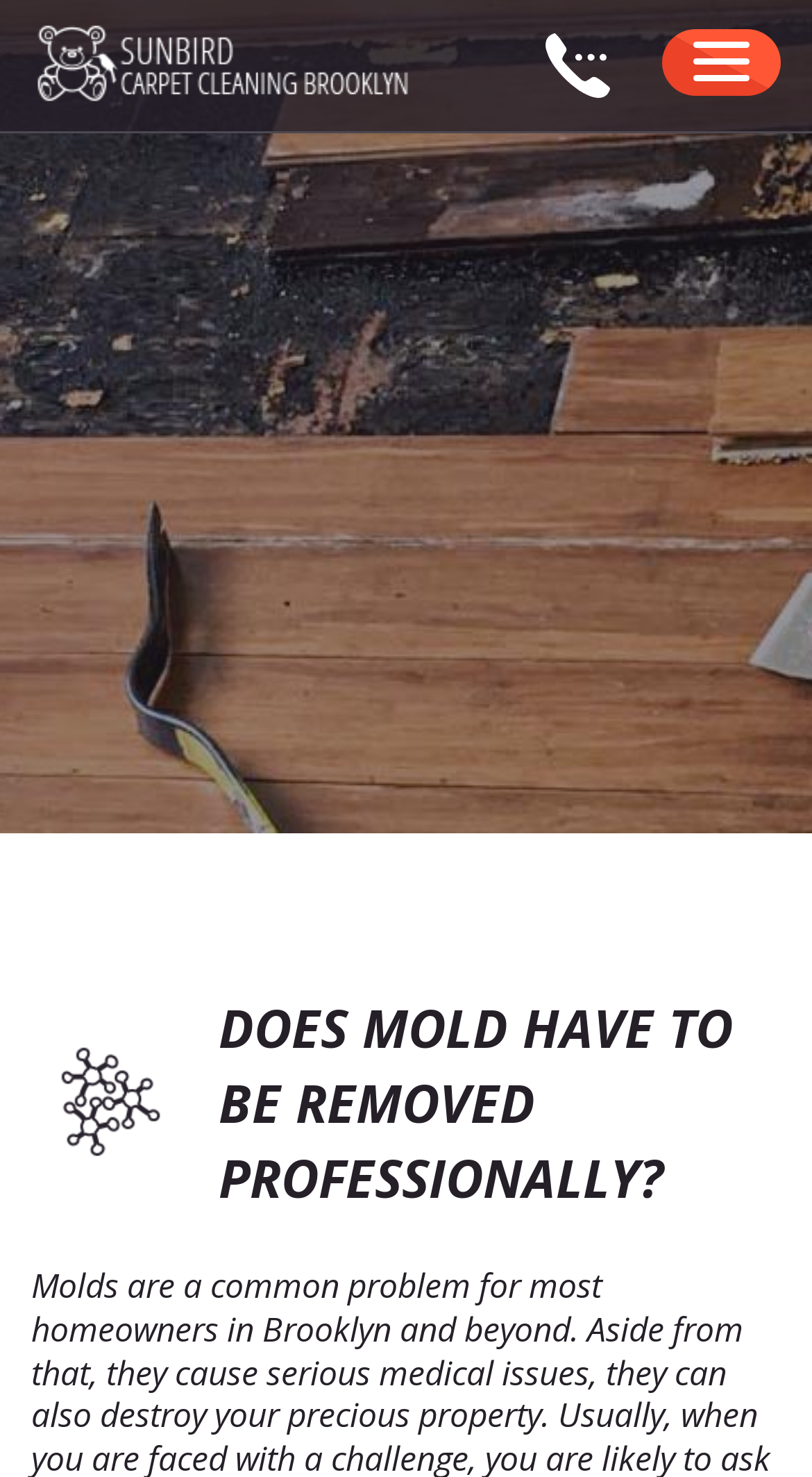Refer to the image and provide an in-depth answer to the question:
How many navigation links are there?

I counted the number of navigation links by looking at the link elements 'Home', 'Free Estimate', 'Services +', 'About Us', 'Blog', and 'Site Map' at coordinates [0.267, 0.383, 0.733, 0.42], [0.267, 0.427, 0.733, 0.463], [0.267, 0.47, 0.733, 0.507], [0.267, 0.514, 0.733, 0.551], [0.267, 0.558, 0.733, 0.594], and [0.267, 0.602, 0.733, 0.638] respectively.